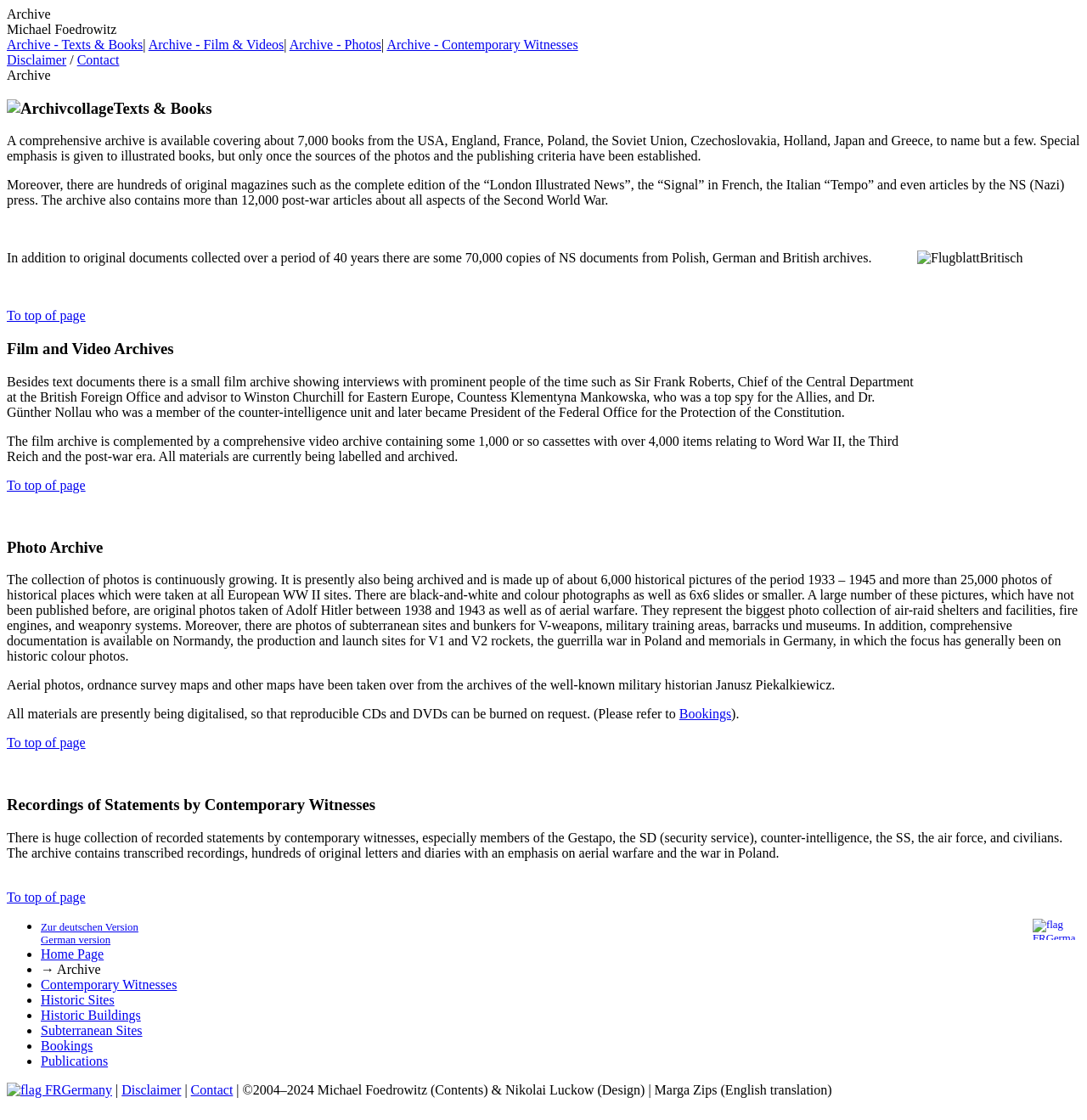Provide the bounding box coordinates for the area that should be clicked to complete the instruction: "Click on Archive - Texts & Books".

[0.006, 0.033, 0.132, 0.046]